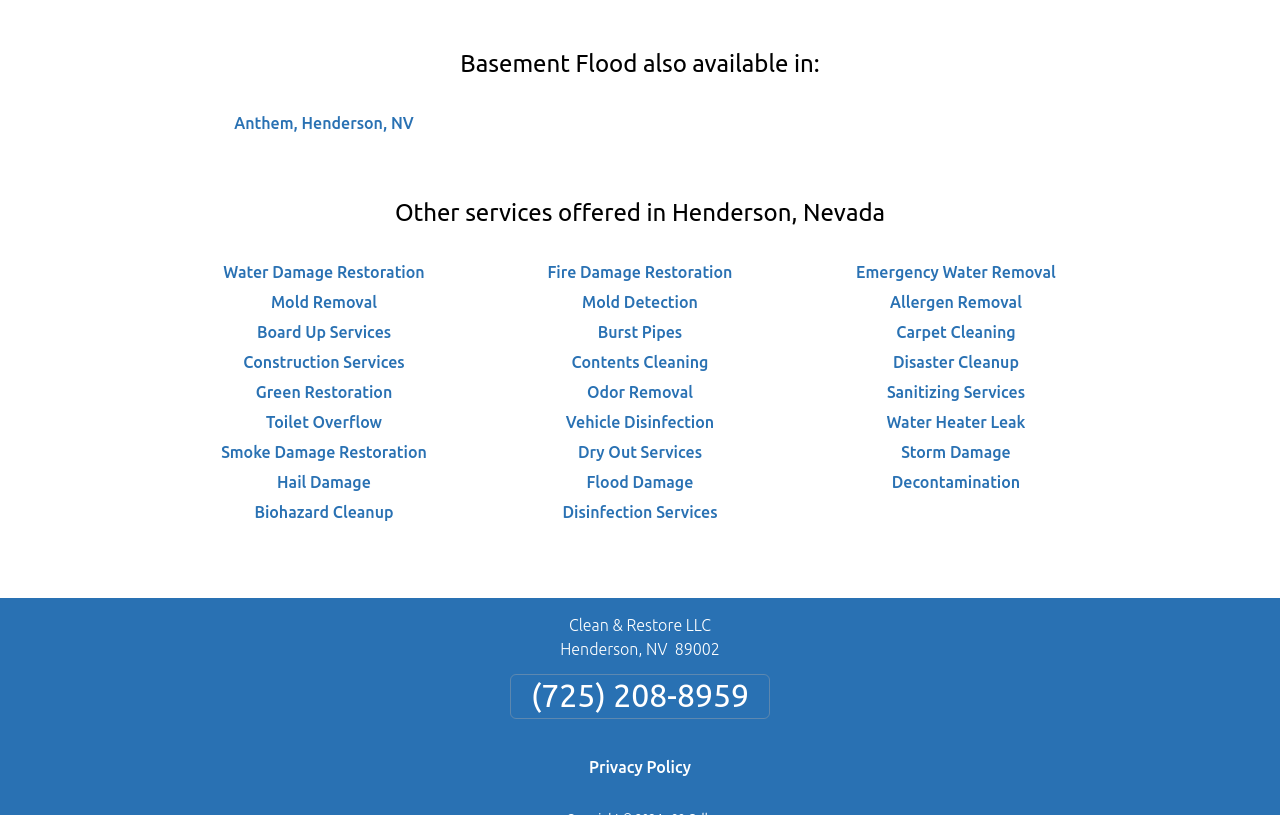Please answer the following question using a single word or phrase: 
Is Basement Flood a service offered by the company?

Yes